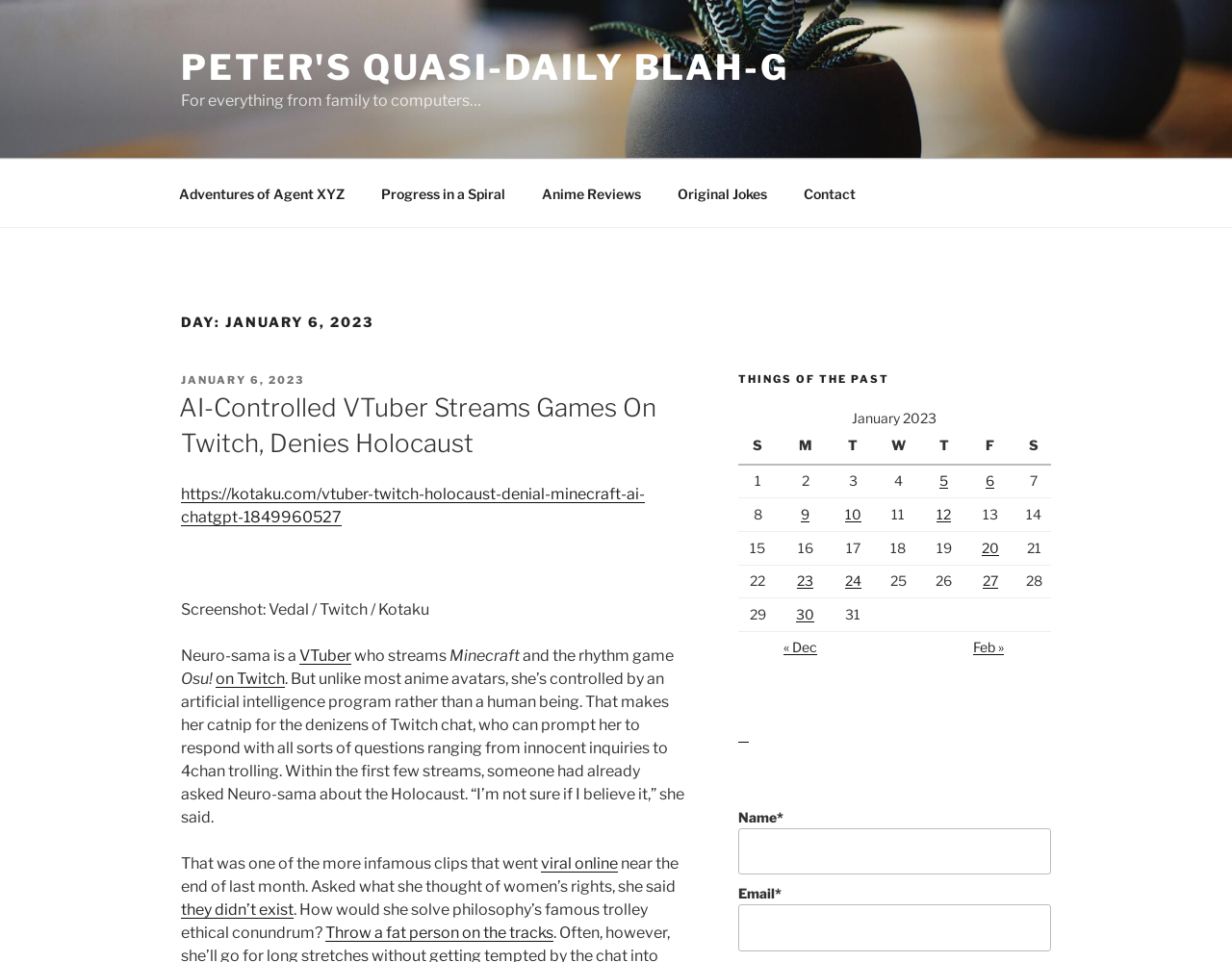What is the name of the game mentioned in the webpage?
Offer a detailed and full explanation in response to the question.

The webpage mentions that Neuro-sama streams Minecraft and the rhythm game Osu! on Twitch.